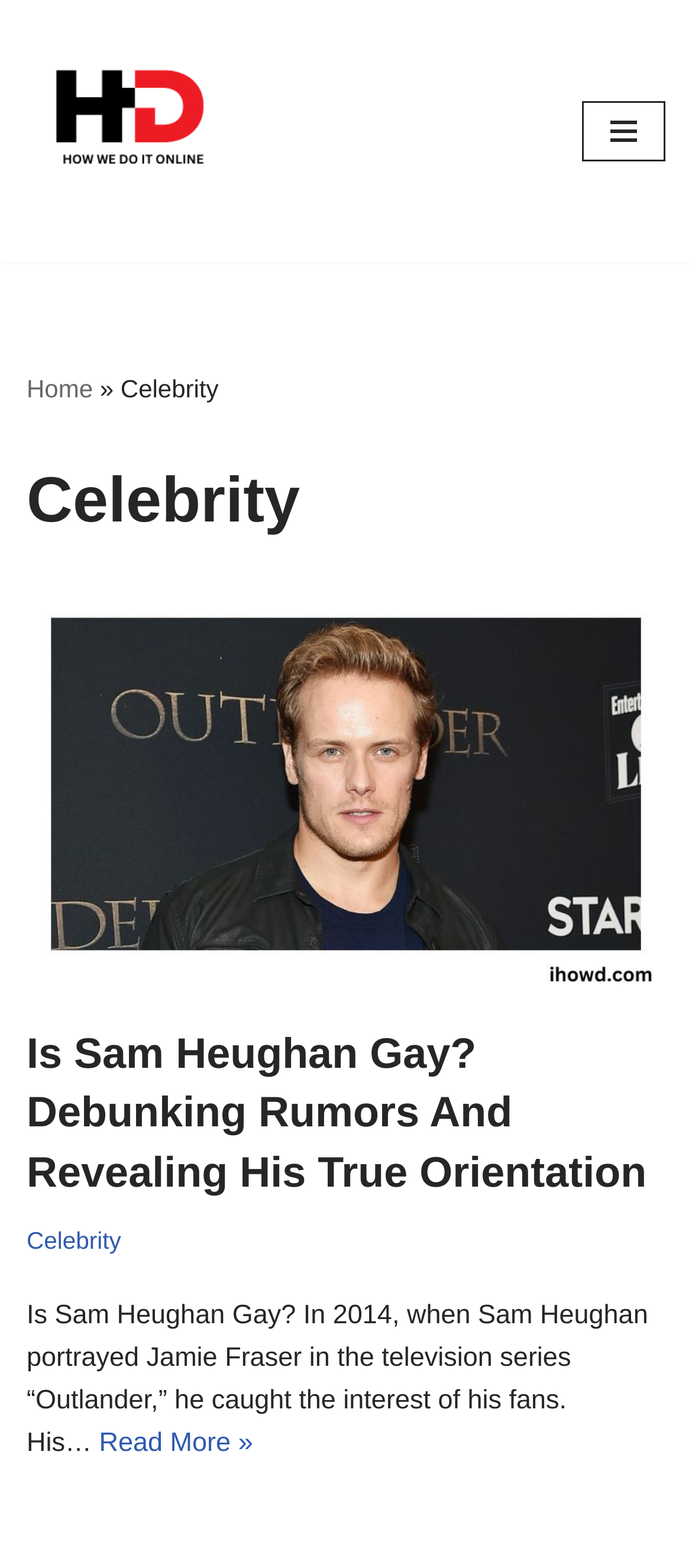Locate the bounding box coordinates of the item that should be clicked to fulfill the instruction: "Read the article 'Is Sam Heughan Gay'".

[0.038, 0.377, 0.962, 0.631]